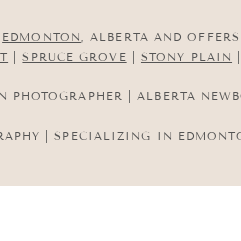Provide a comprehensive description of the image.

This elegant image showcases a stylish text block highlighting the services offered by Brittani Michael Photography, based in Edmonton, Alberta. The design features the name of the photographer alongside the locations where services are available, including Leduc, St. Albert, Spruce Grove, Stony Plain, and Sherwood Park. The text emphasizes the specialization in newborn photography, appealing to expectant families seeking professional photography services during a cherished time in their lives. The soft, contemporary aesthetic of the image complements the overall branding, making it inviting and showcasing the essence of quality and care in their photography services.